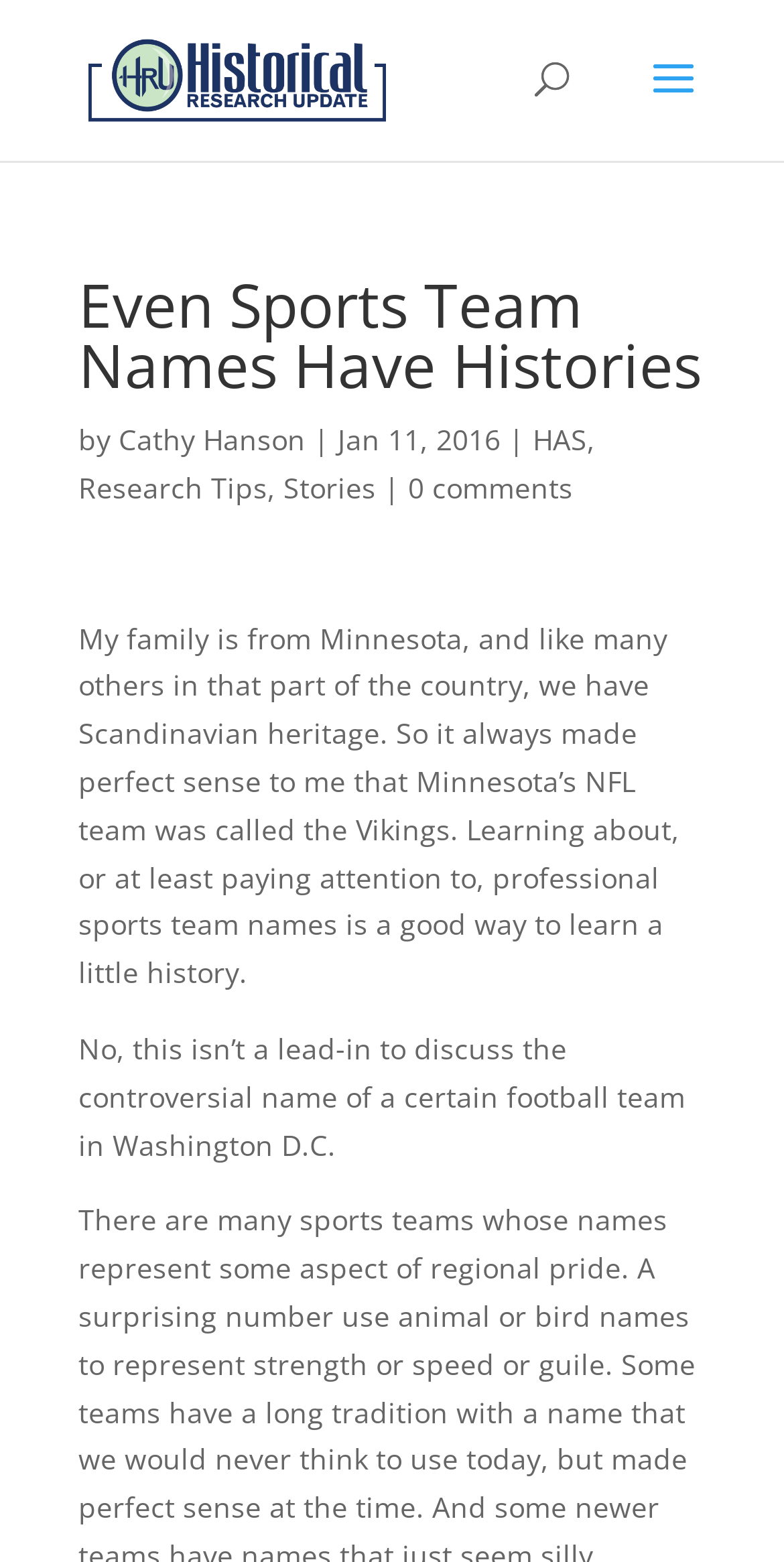Please answer the following question using a single word or phrase: 
What is the topic of the article?

Sports team names